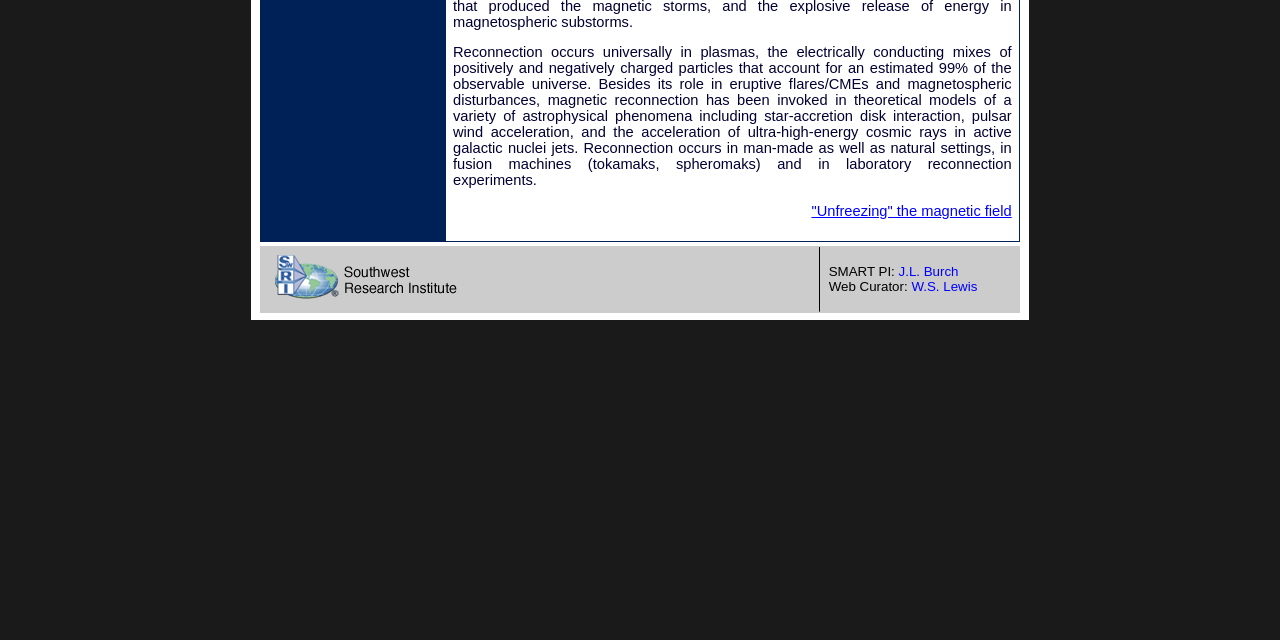Determine the bounding box for the UI element that matches this description: "J.L. Burch".

[0.702, 0.413, 0.749, 0.436]